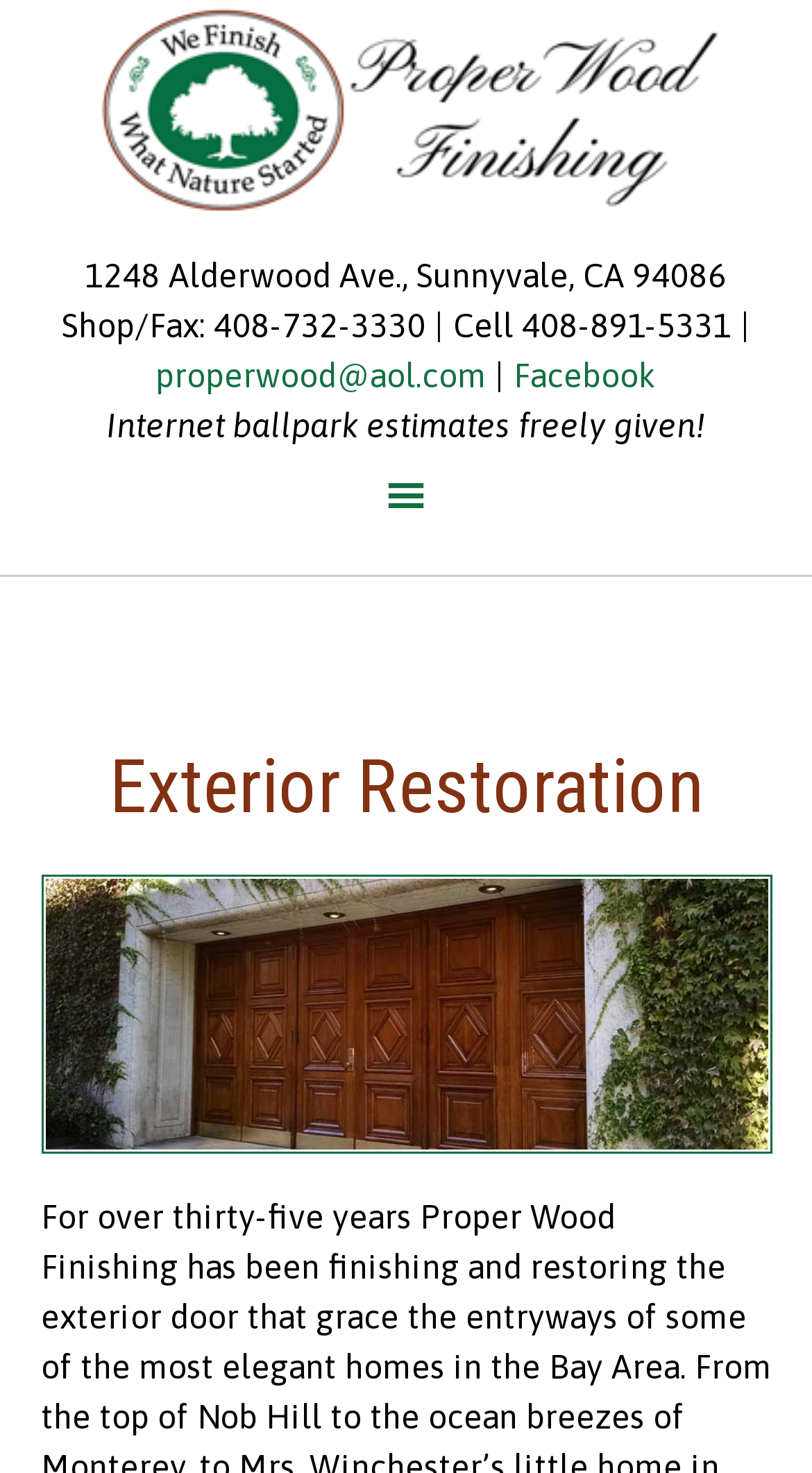Craft a detailed narrative of the webpage's structure and content.

The webpage is about Exterior Restoration and Proper Wood Finishing services. At the top, there is a prominent link with the company name and services offered. Below this, there is a header section that contains the company's address, phone numbers, and email address. The address is 1248 Alderwood Ave., Sunnyvale, CA 94086, and the phone numbers are Shop/Fax: 408-732-3330 and Cell 408-891-5331. The email address is properwood@aol.com, and there is also a link to the company's Facebook page.

To the right of the email address and Facebook link, there is a statement that reads "Internet ballpark estimates freely given!". Below the header section, there is a main heading that says "Exterior Restoration", which is likely the title of the main content area.